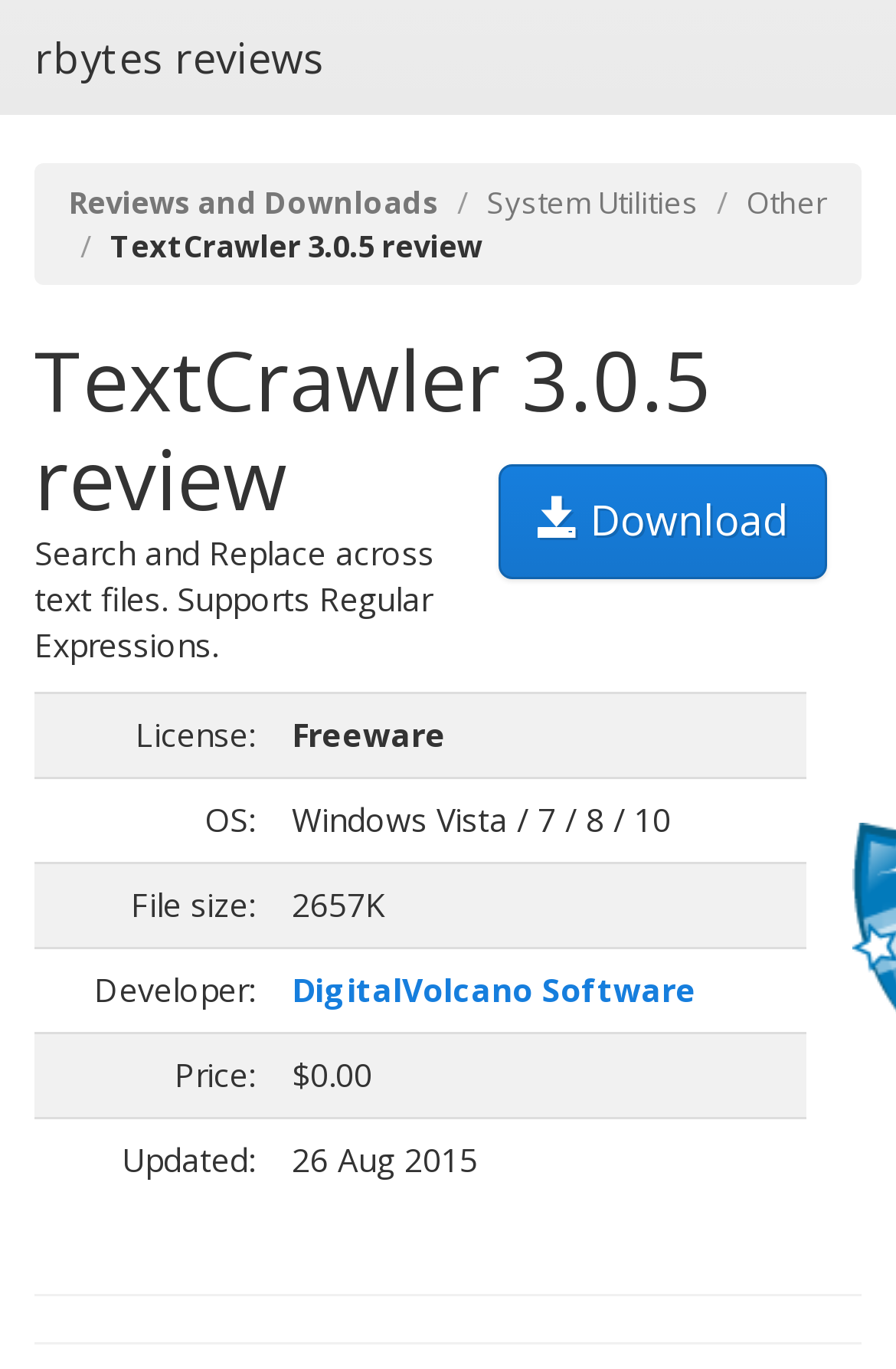Summarize the webpage in an elaborate manner.

The webpage is about TextCrawler 3.0.5, a software for searching and replacing text files with support for Regular Expressions. At the top, there are four links: "rbytes reviews", "Reviews and Downloads", "System Utilities", and "Other". Below these links, there is a heading that reads "TextCrawler 3.0.5 review" followed by a download link with an icon. 

To the right of the heading, there is a brief description of the software, which is a search and replace tool for text files. Below this description, there is a table with six rows, each containing information about the software, including its license, operating system, file size, developer, price, and last update date. The table has two columns, with the left column containing labels such as "License:" and "OS:", and the right column containing the corresponding information.

At the bottom of the page, there are two horizontal separators, which separate the main content from the rest of the page.